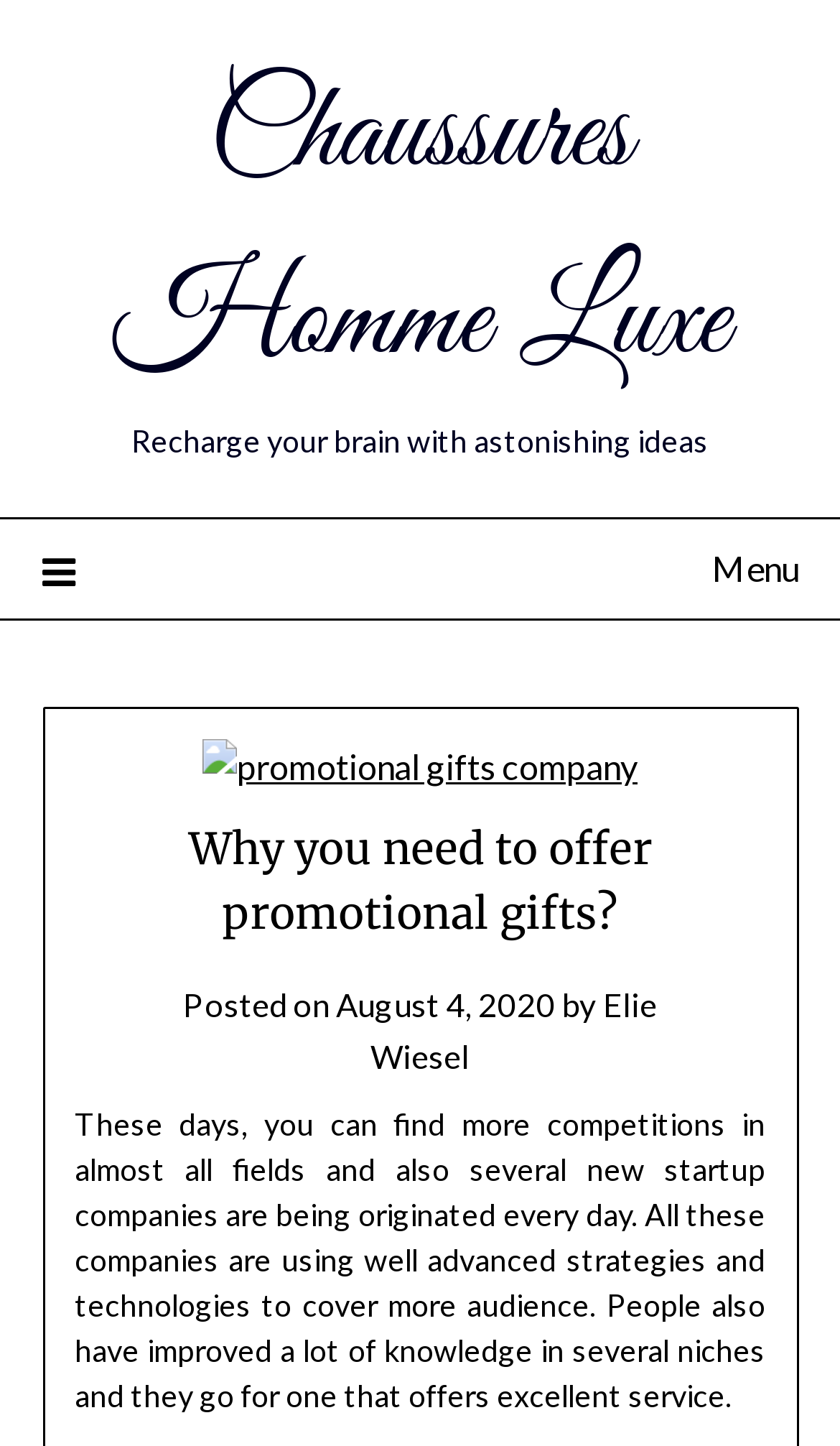How many links are in the menu?
Look at the image and provide a short answer using one word or a phrase.

2